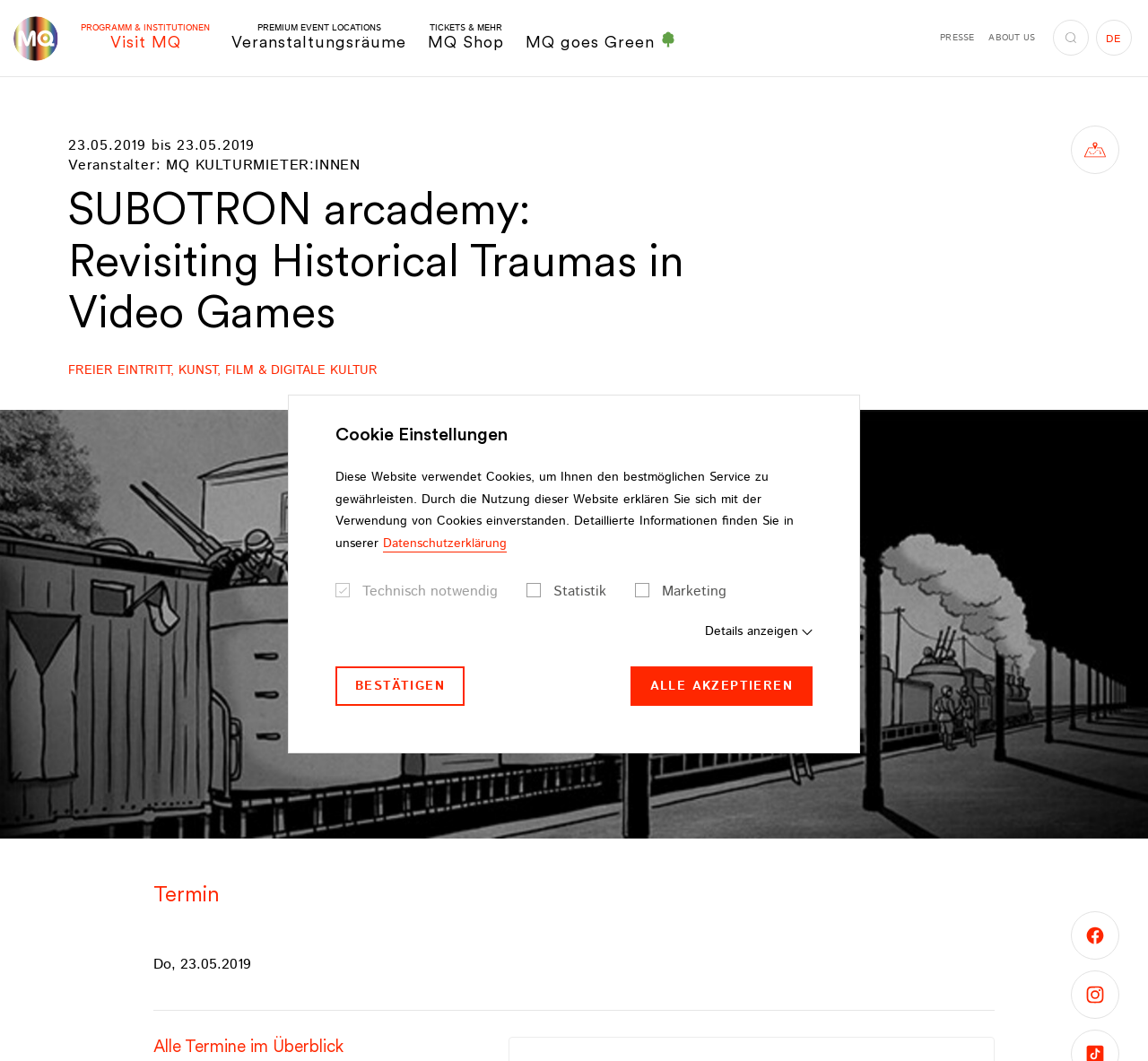What is the name of the location where the event is taking place?
Please provide a comprehensive and detailed answer to the question.

I found the answer by looking at the link element with the text 'MuseumsQuartier Wien' which is likely to be the name of the location where the event is taking place.